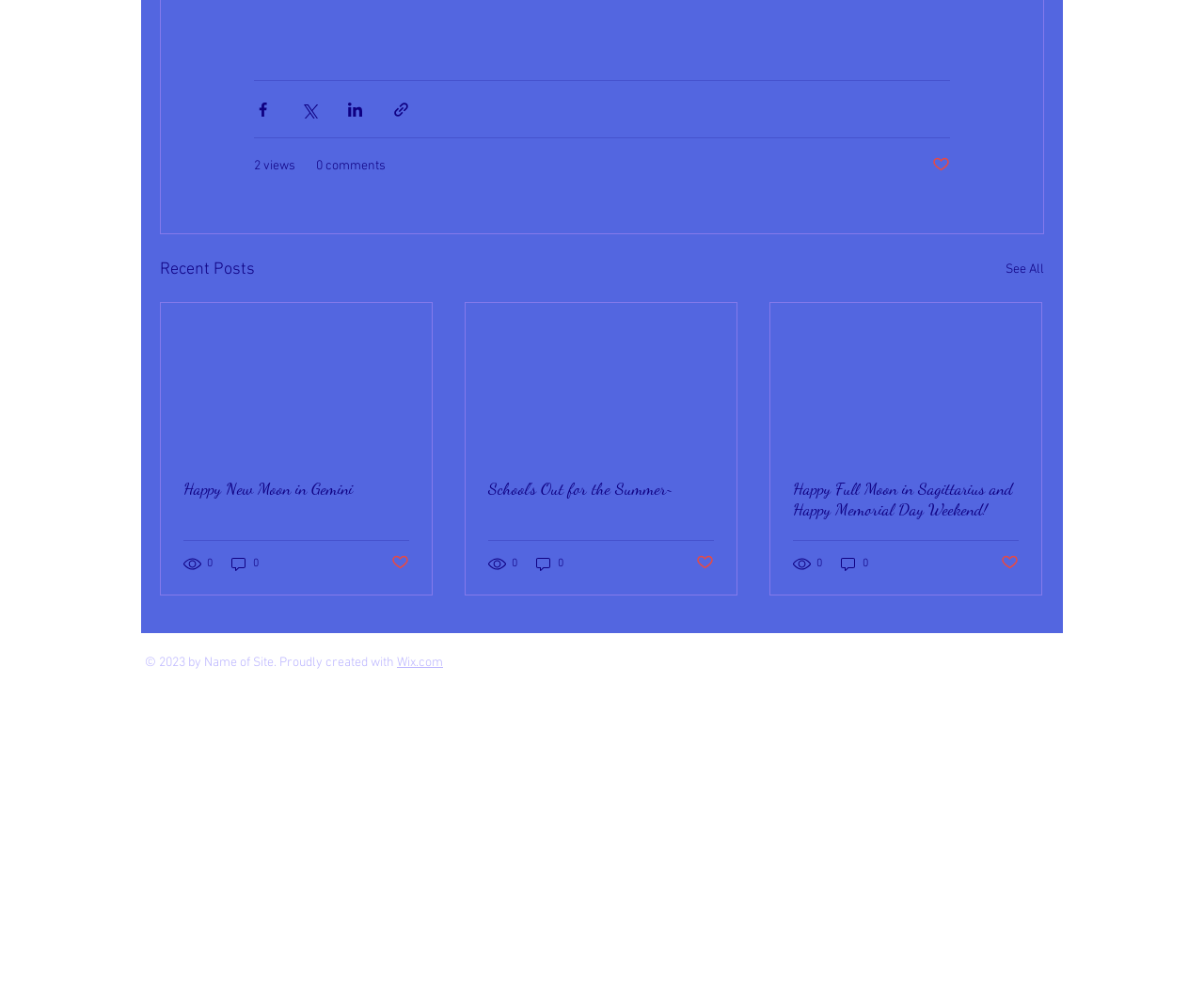What is the purpose of the 'See All' link?
Please look at the screenshot and answer using one word or phrase.

Viewing all posts